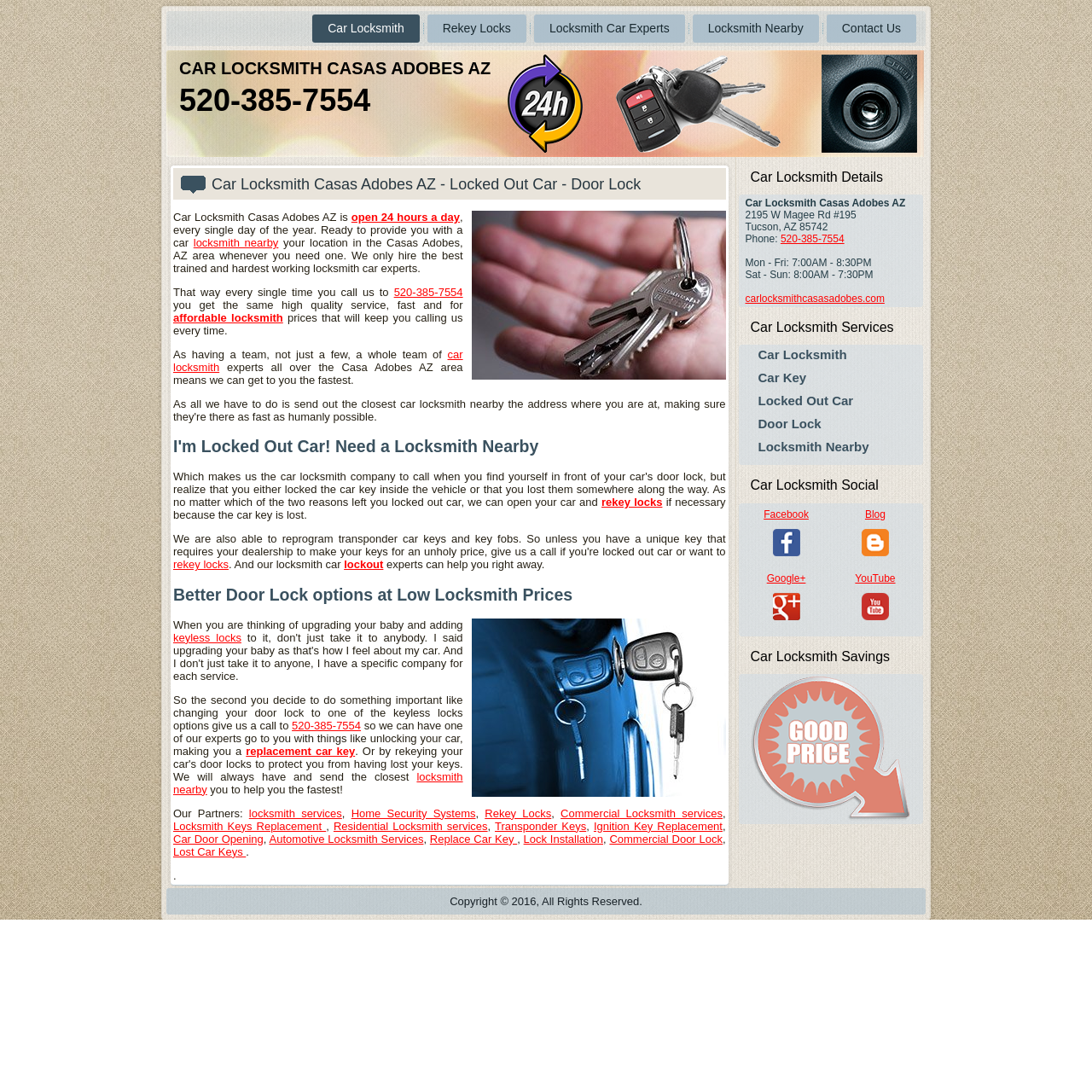What is the phone number of Car Locksmith Casas Adobes AZ? Look at the image and give a one-word or short phrase answer.

520-385-7554